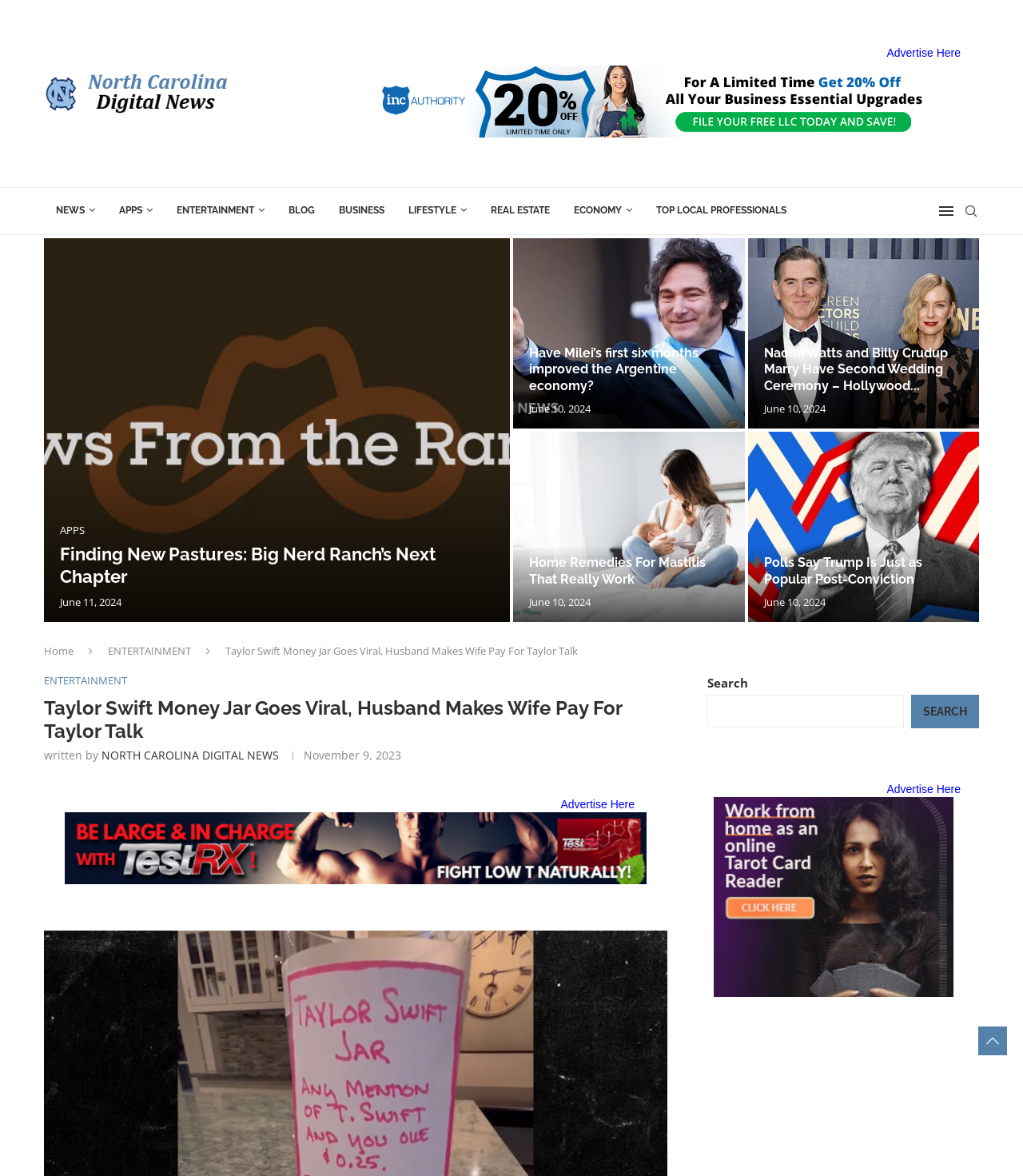Refer to the image and offer a detailed explanation in response to the question: How many articles are displayed on the webpage?

I found the answer by counting the number of article headings on the webpage, which are four in total.